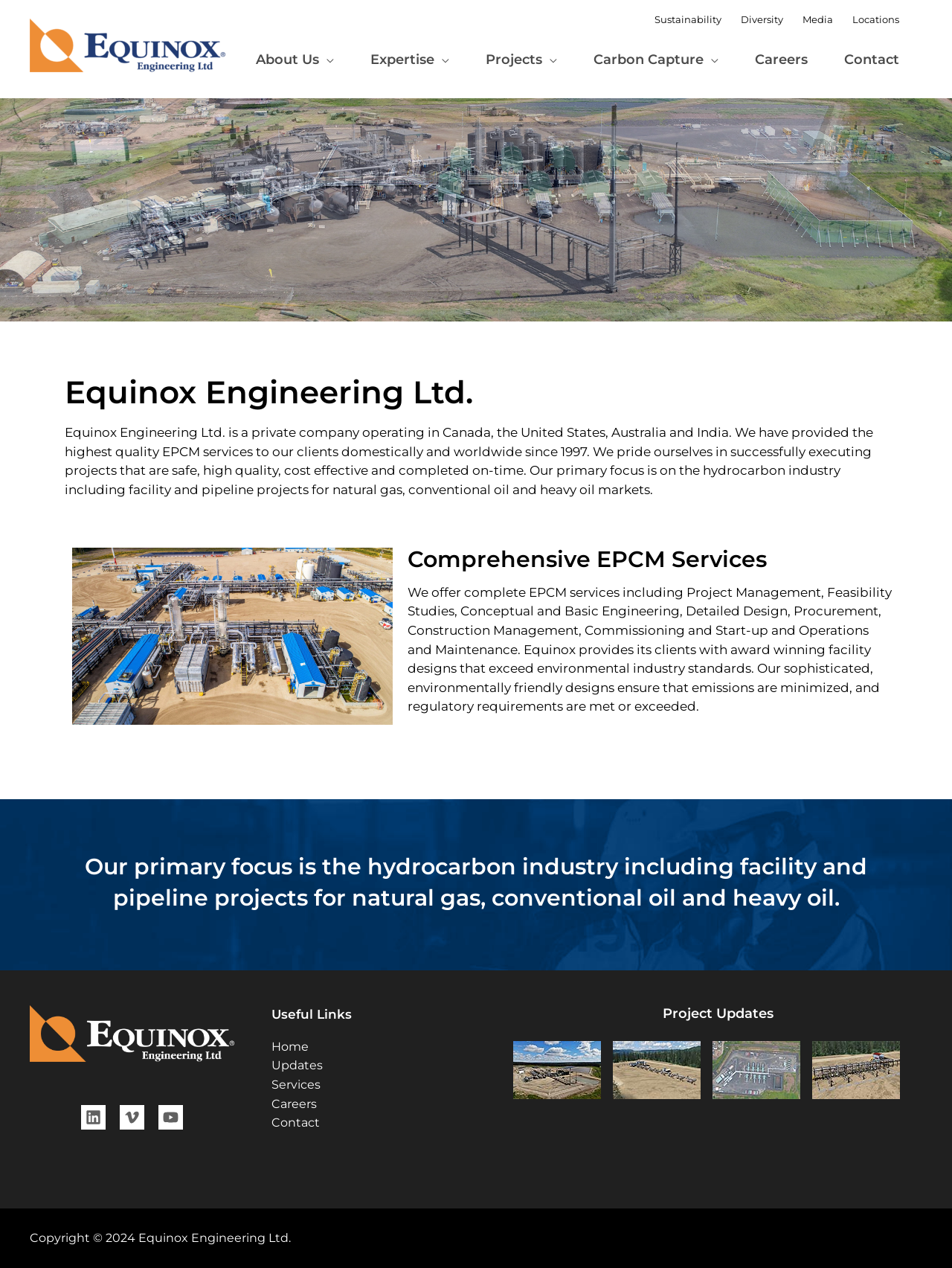Highlight the bounding box coordinates of the element you need to click to perform the following instruction: "Explore the Careers page."

[0.779, 0.04, 0.873, 0.055]